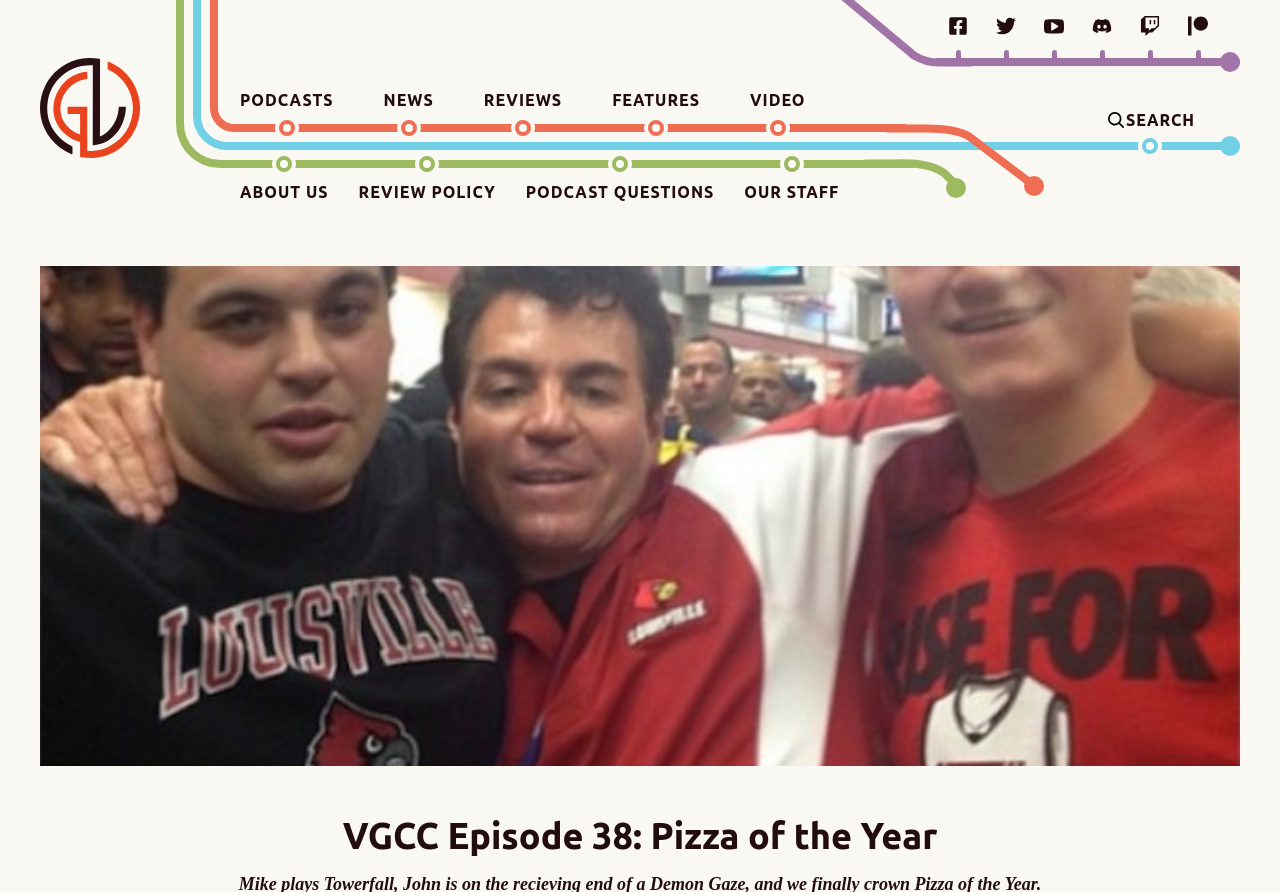What is the name of the website?
Carefully analyze the image and provide a thorough answer to the question.

I determined the answer by looking at the link element on the webpage, which contains the text 'Gamesline Home'. The link is located at the top of the webpage, indicating that it is the name of the website.